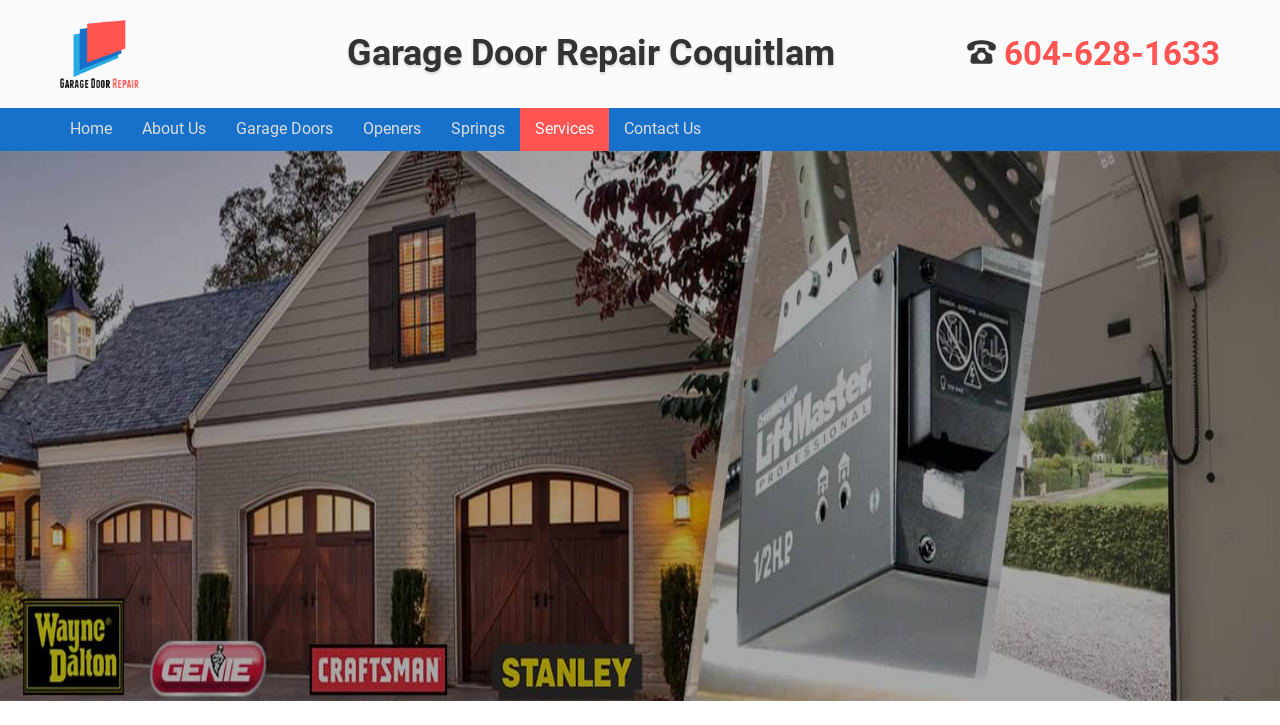Based on the image, provide a detailed response to the question:
What is the phone number to call for garage door tracks repair?

I found the phone number by looking at the top-right corner of the webpage, where it is prominently displayed as a link.